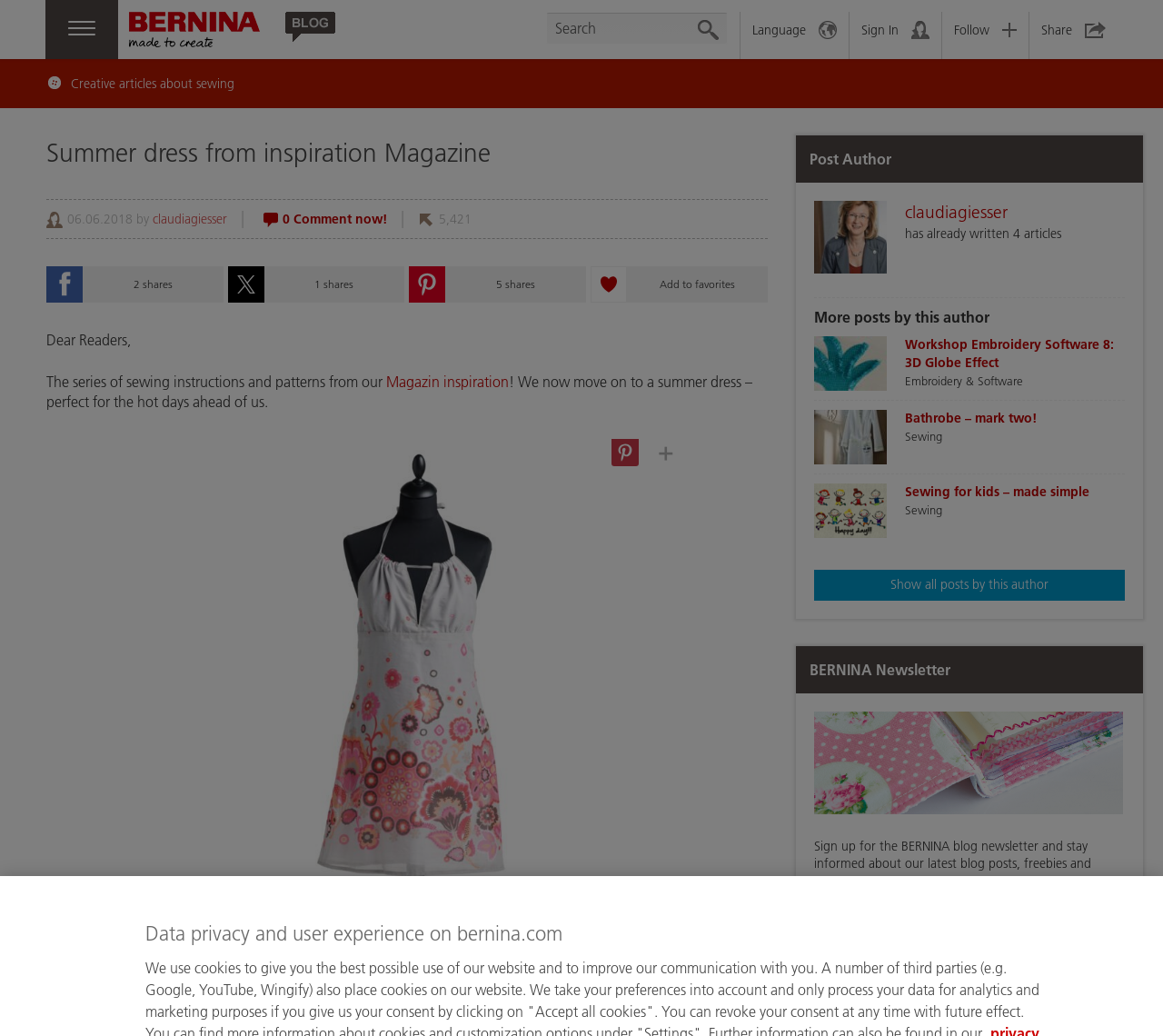Respond to the question below with a concise word or phrase:
What is the blog's name?

BERNINA Blog